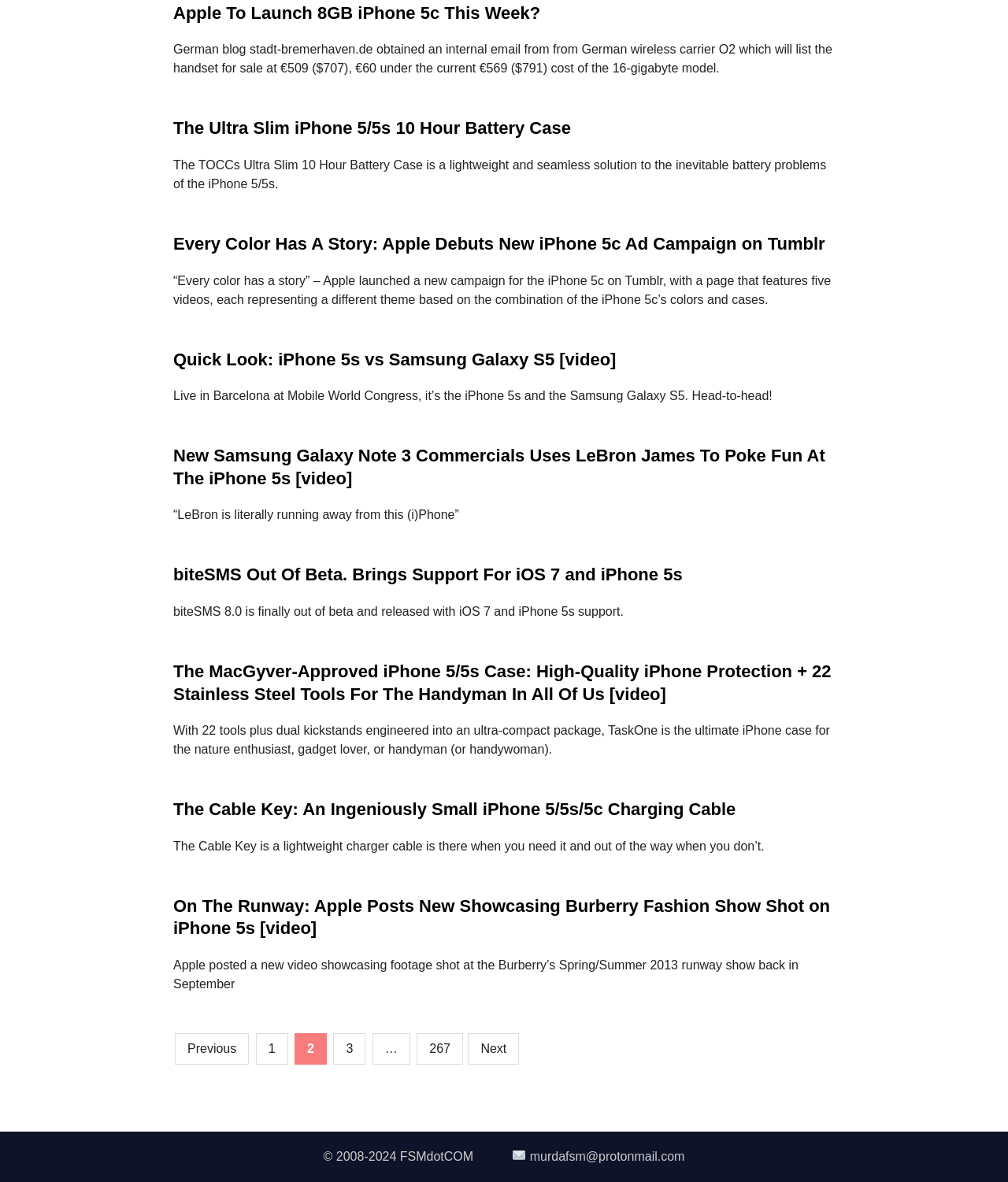Please specify the bounding box coordinates of the clickable section necessary to execute the following command: "Contact the administrator at murdafsm@protonmail.com".

[0.522, 0.973, 0.679, 0.984]